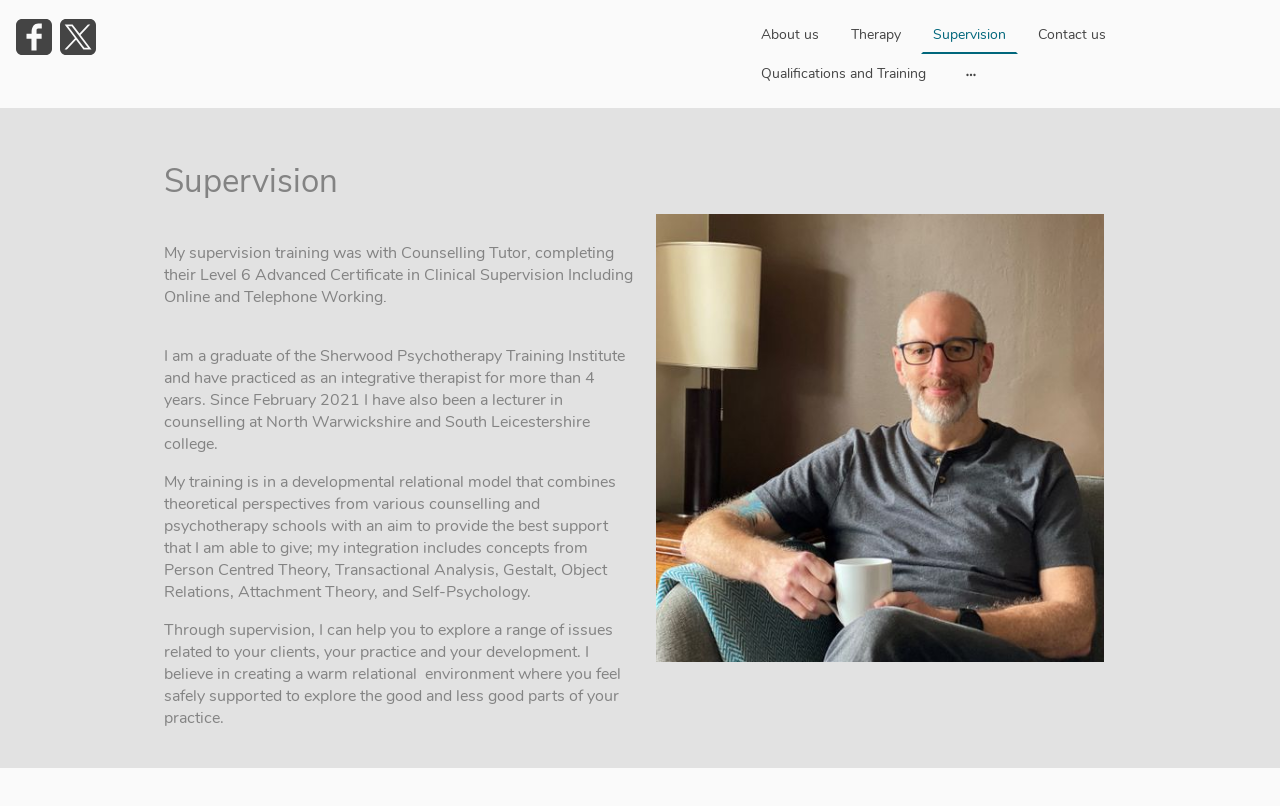Consider the image and give a detailed and elaborate answer to the question: 
What is Nick Roth's profession?

Based on the webpage, Nick Roth is a graduate of the Sherwood Psychotherapy Training Institute and has practiced as an integrative therapist for more than 4 years, which indicates that his profession is a therapist.